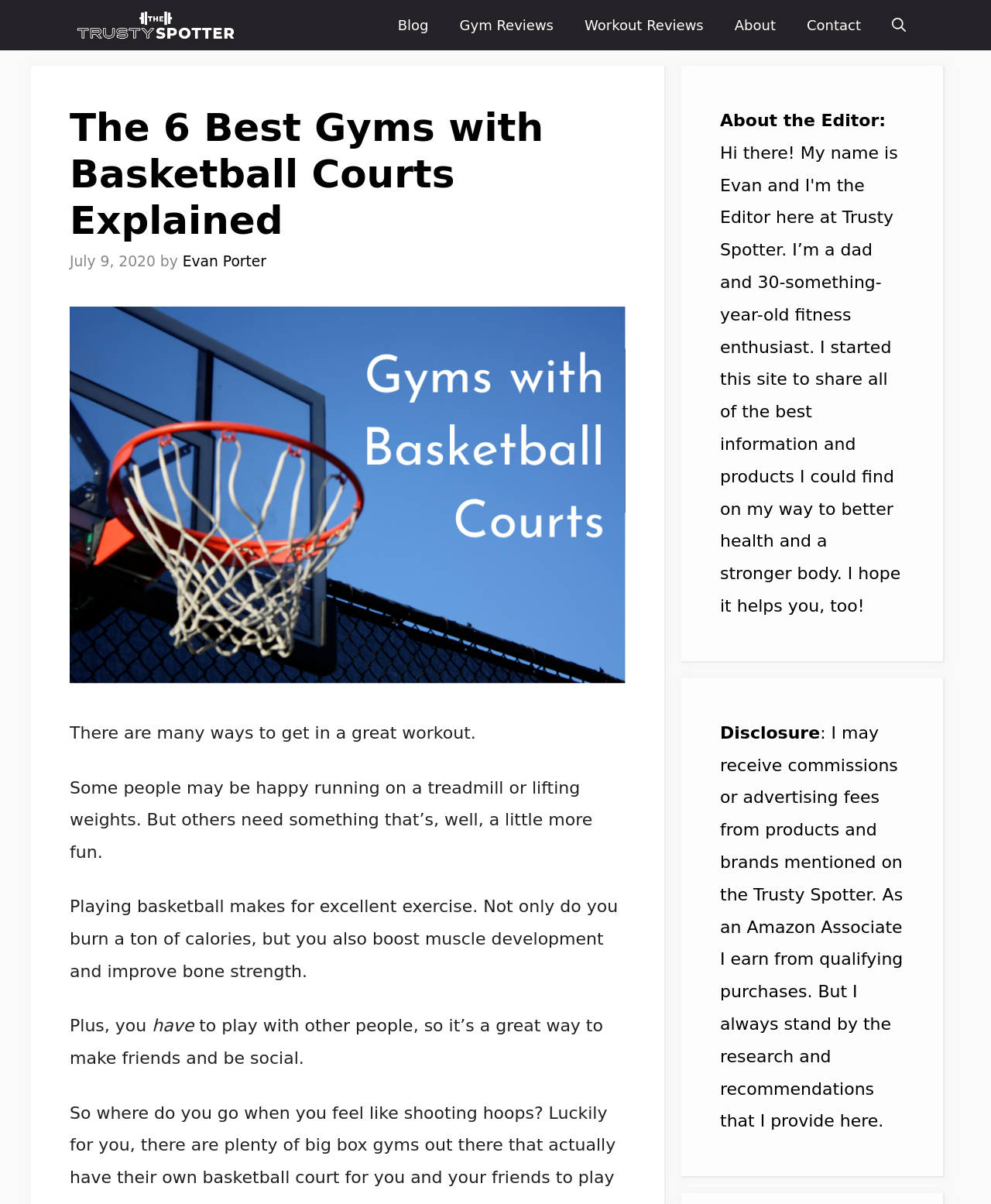Specify the bounding box coordinates for the region that must be clicked to perform the given instruction: "Visit the About page".

[0.726, 0.0, 0.798, 0.042]